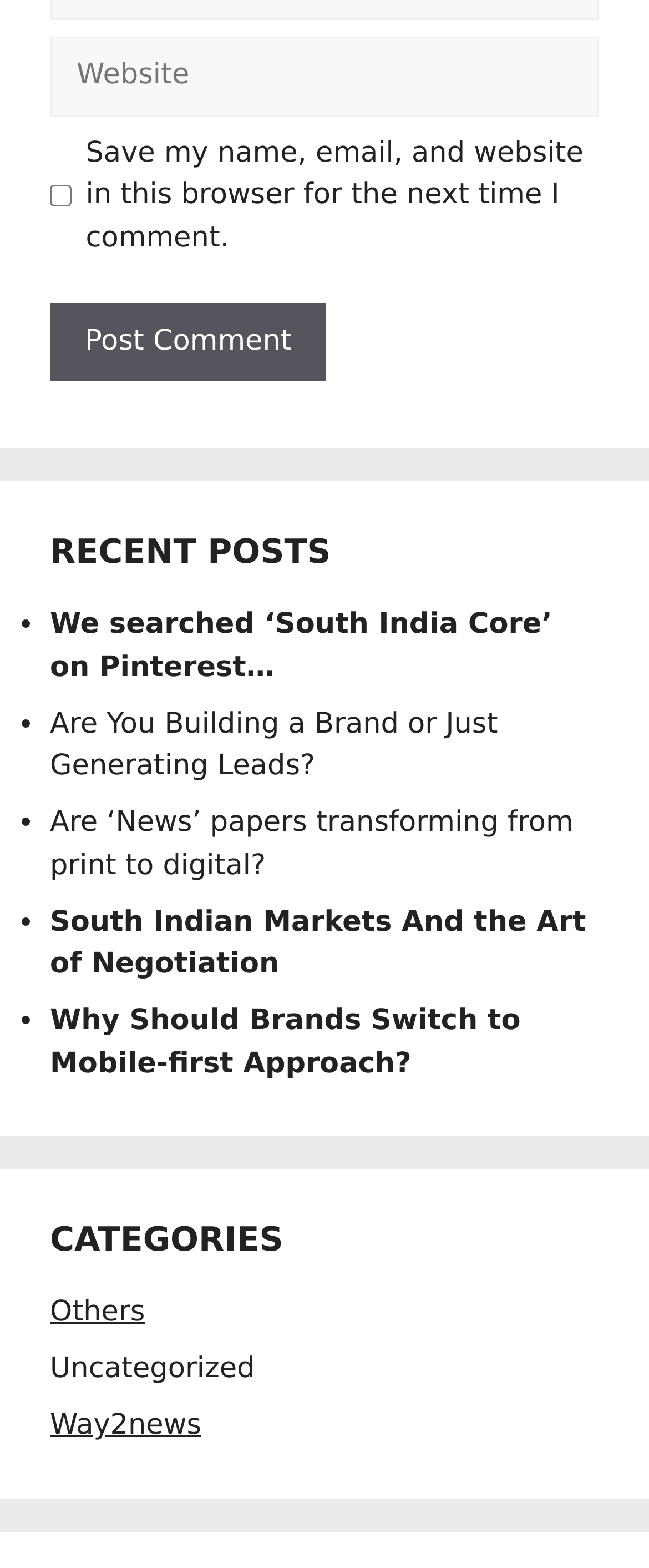Please analyze the image and provide a thorough answer to the question:
How many recent posts are listed?

I counted the number of list markers and links under the 'RECENT POSTS' heading, and there are 5 recent posts listed.